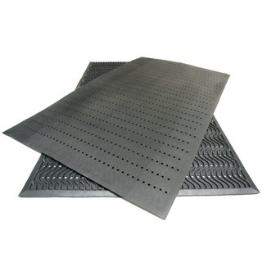Elaborate on all the key elements and details present in the image.

This image showcases two commercial rubber doormats, emphasizing their functional design. One mat features a textured surface with a raised design, while the other has a perforated pattern. These mats are ideal for high-traffic areas, offering durability and protection against dirt and moisture. They are particularly beneficial for businesses like gyms, restaurants, and libraries, where maintaining cleanliness and safety is paramount. The mats collectively highlight practicality, ensuring that entryways remain non-slip and aesthetically pleasing. 